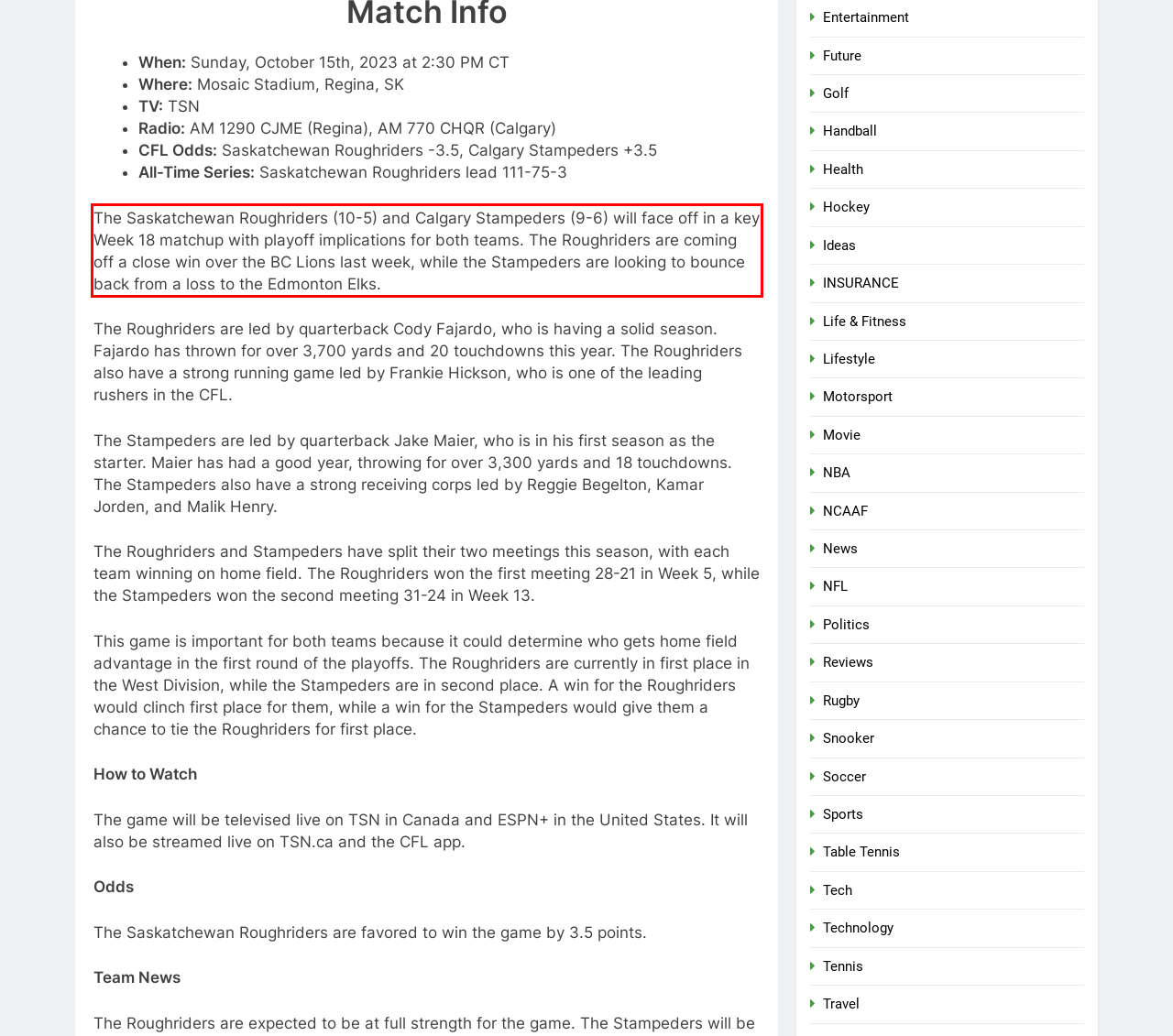Observe the screenshot of the webpage, locate the red bounding box, and extract the text content within it.

The Saskatchewan Roughriders (10-5) and Calgary Stampeders (9-6) will face off in a key Week 18 matchup with playoff implications for both teams. The Roughriders are coming off a close win over the BC Lions last week, while the Stampeders are looking to bounce back from a loss to the Edmonton Elks.